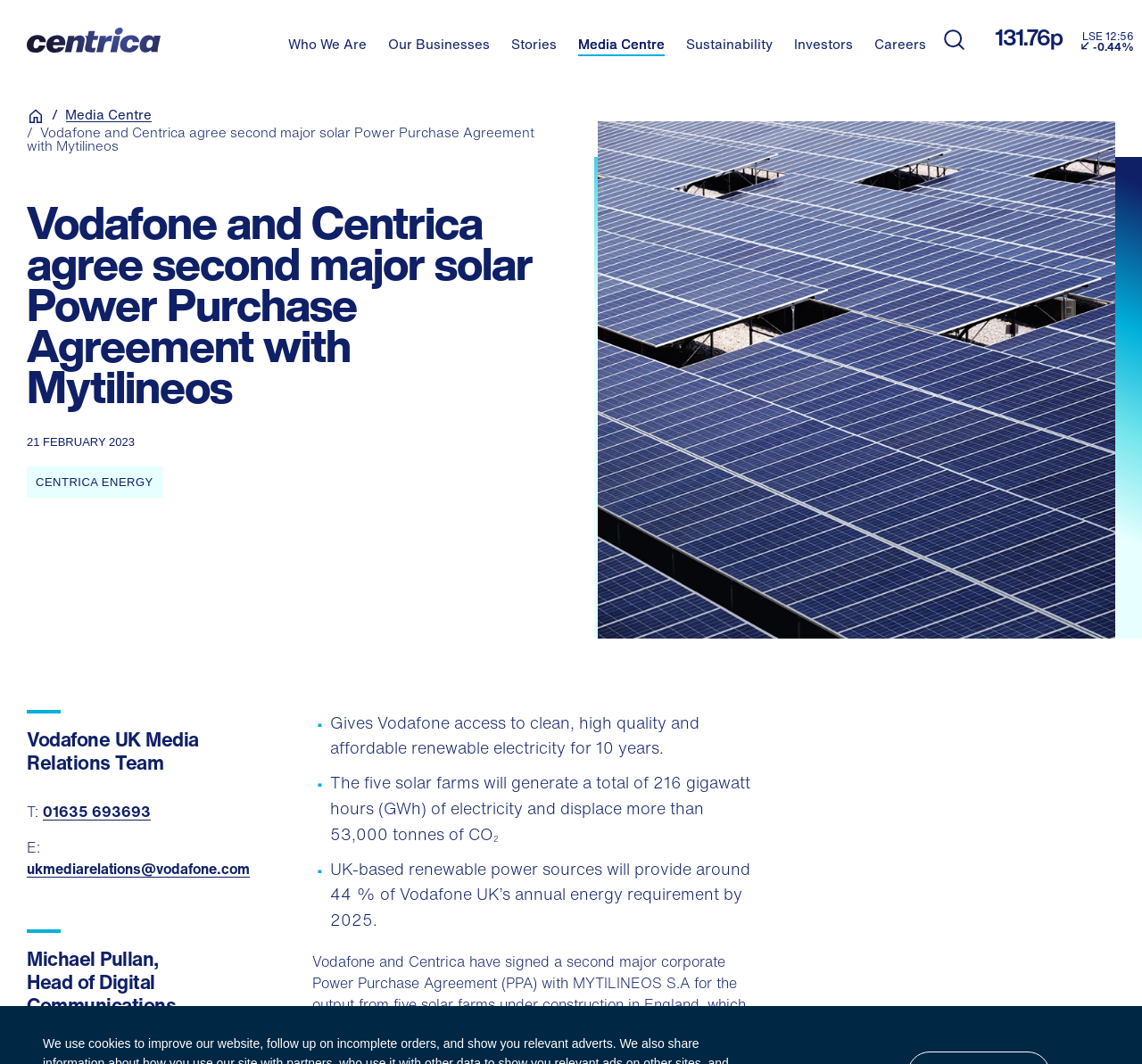Please determine the bounding box coordinates of the element's region to click for the following instruction: "Visit the Home page".

[0.023, 0.101, 0.039, 0.118]